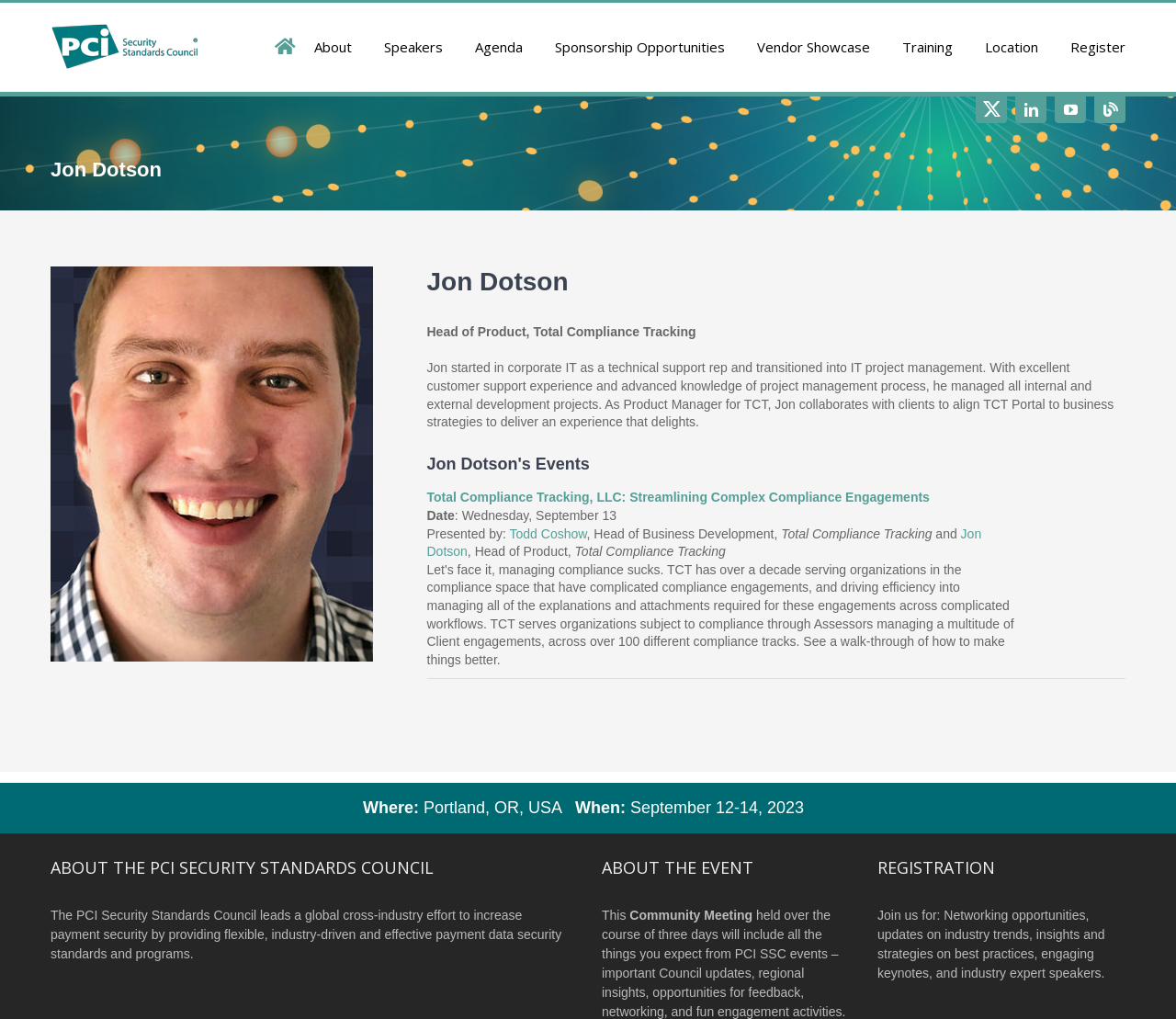Where is the event taking place?
Use the information from the image to give a detailed answer to the question.

I found this answer by looking at the text 'Where:' and the subsequent text 'Portland, OR, USA' which indicates the location of the event.